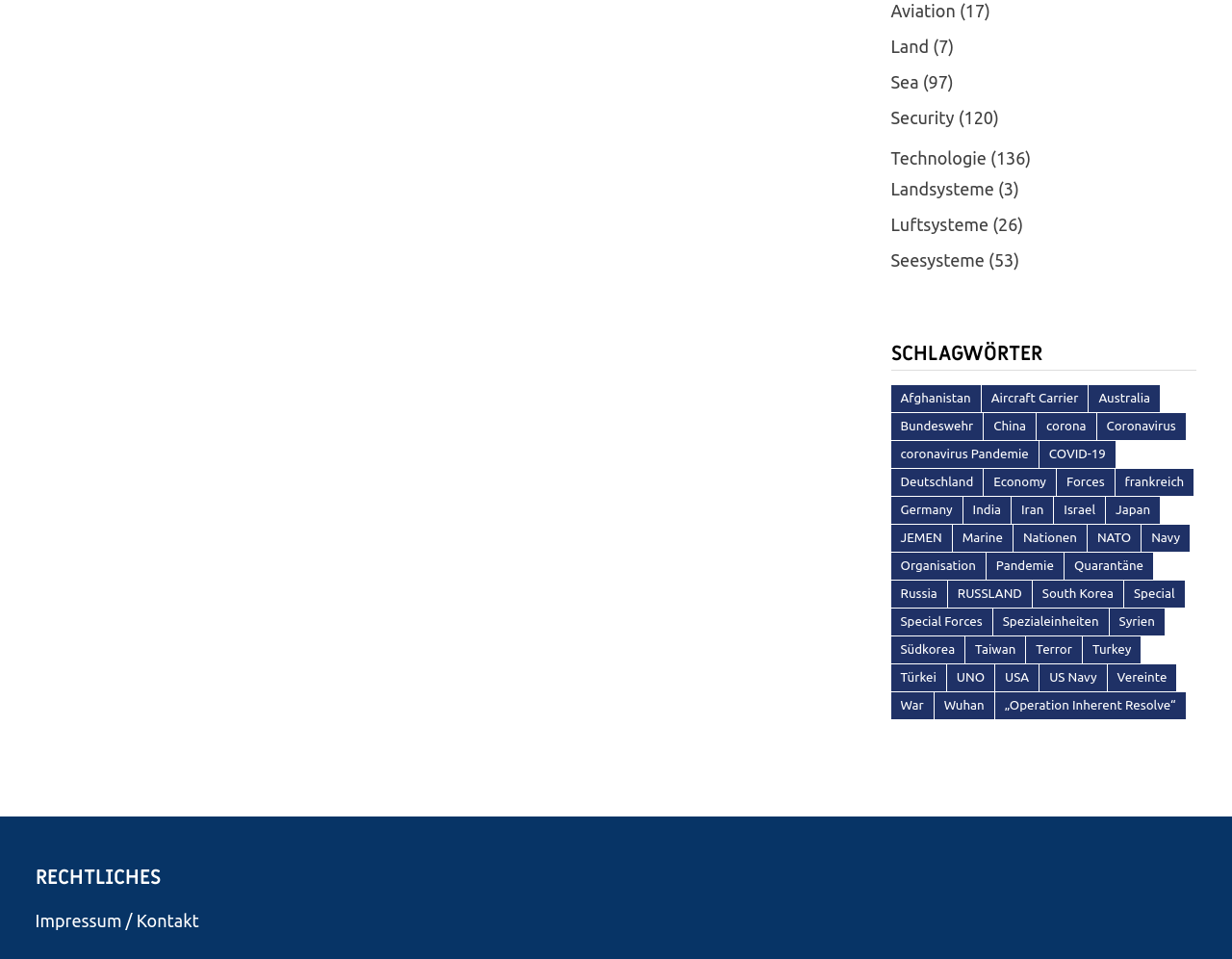From the webpage screenshot, identify the region described by „Operation Inherent Resolve“. Provide the bounding box coordinates as (top-left x, top-left y, bottom-right x, bottom-right y), with each value being a floating point number between 0 and 1.

[0.808, 0.722, 0.962, 0.75]